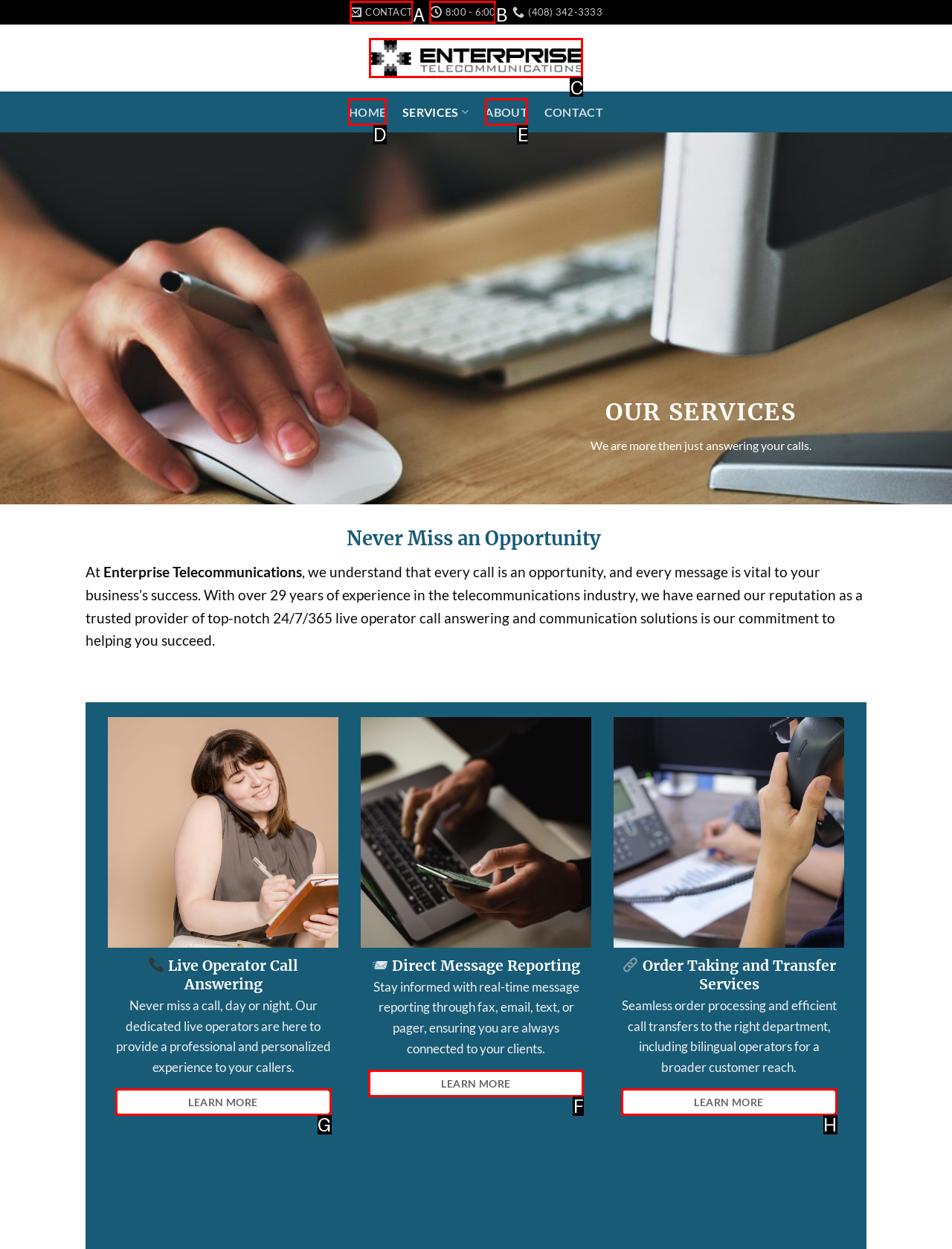Pick the right letter to click to achieve the task: Click LEARN MORE under Direct Message Reporting
Answer with the letter of the correct option directly.

F